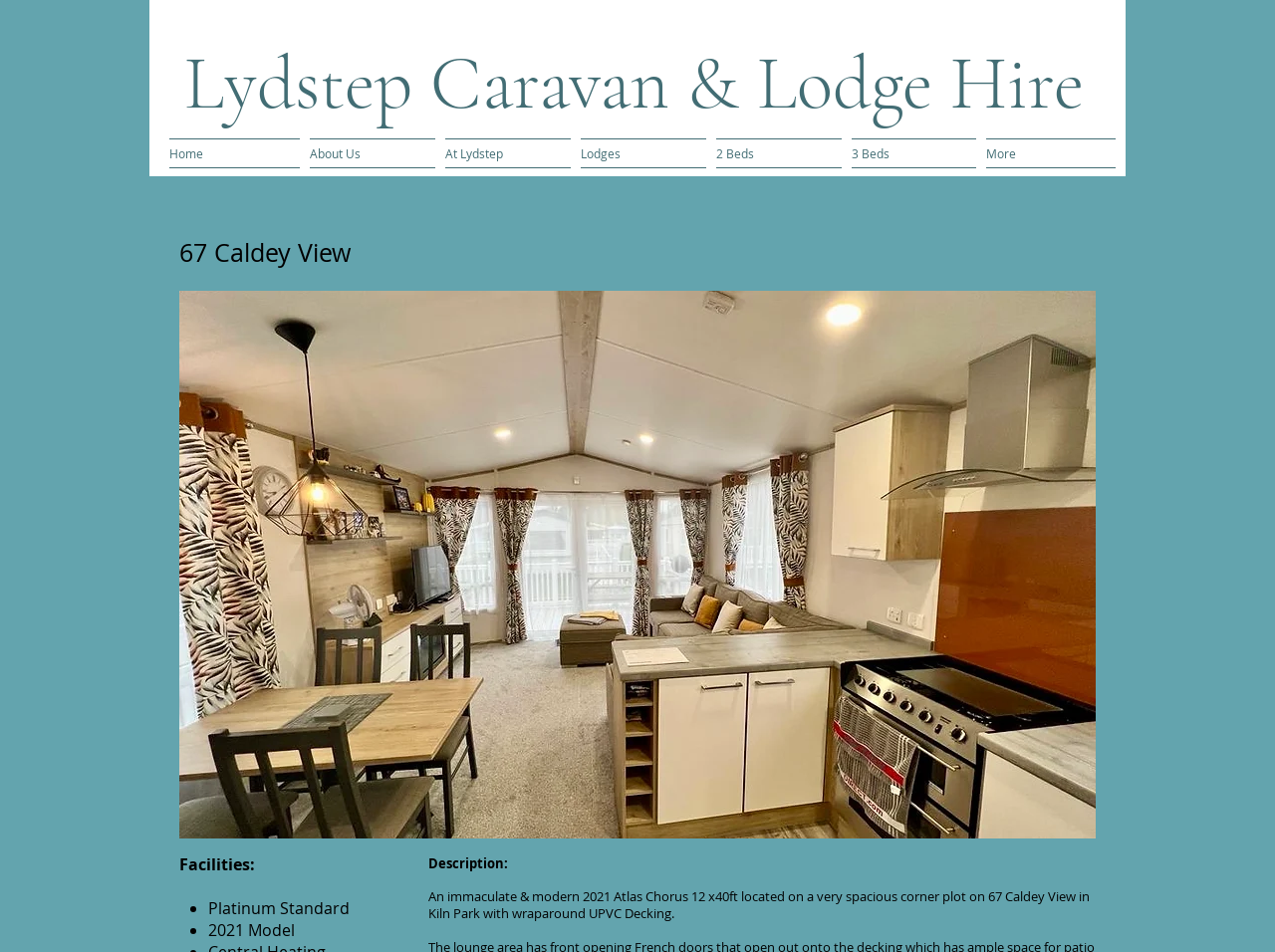Extract the heading text from the webpage.

Lydstep Caravan & Lodge Hire 